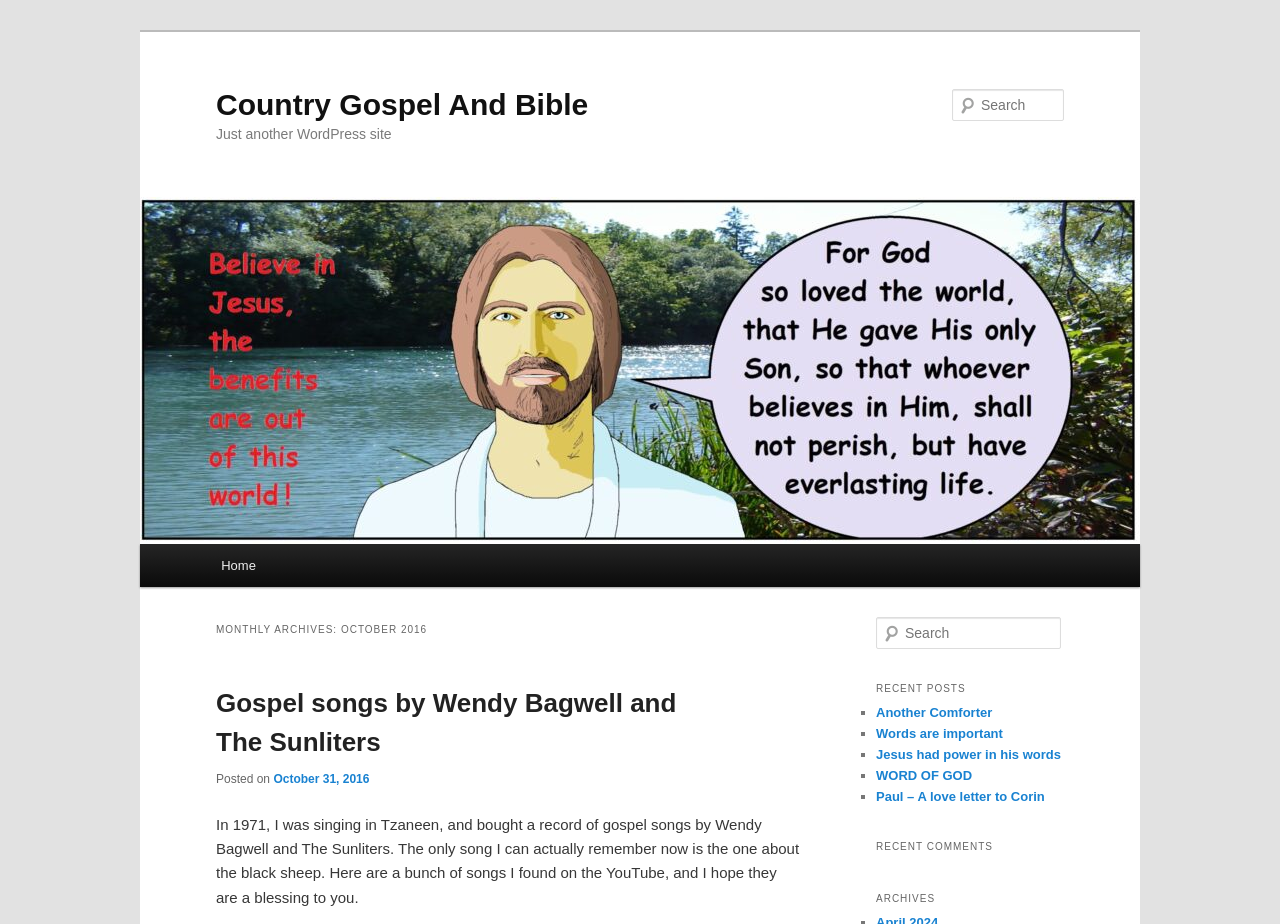Specify the bounding box coordinates of the area that needs to be clicked to achieve the following instruction: "Search in the search bar at the top".

[0.831, 0.1, 0.868, 0.118]